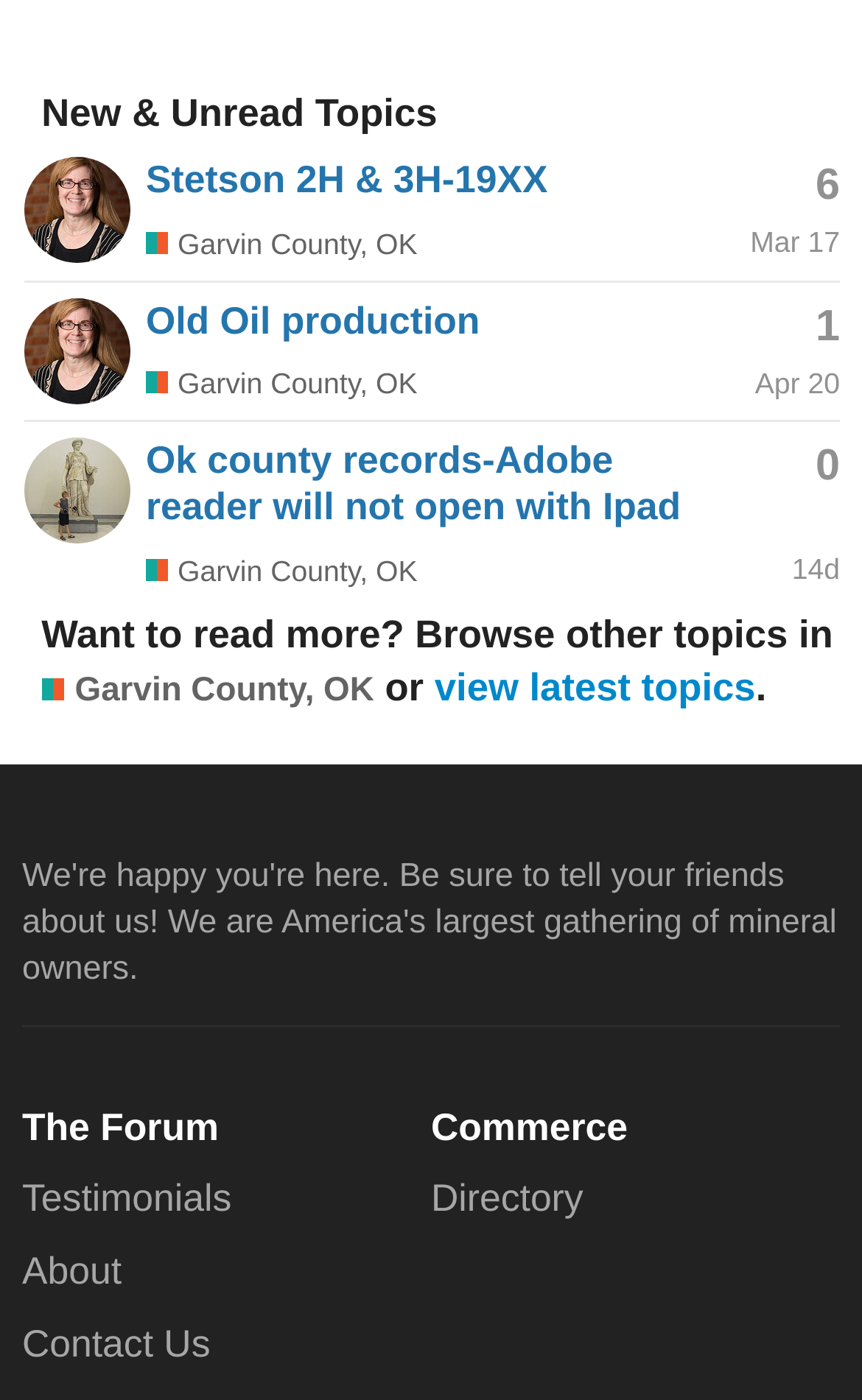Identify the bounding box coordinates of the element to click to follow this instruction: 'click the essaypop logo'. Ensure the coordinates are four float values between 0 and 1, provided as [left, top, right, bottom].

None